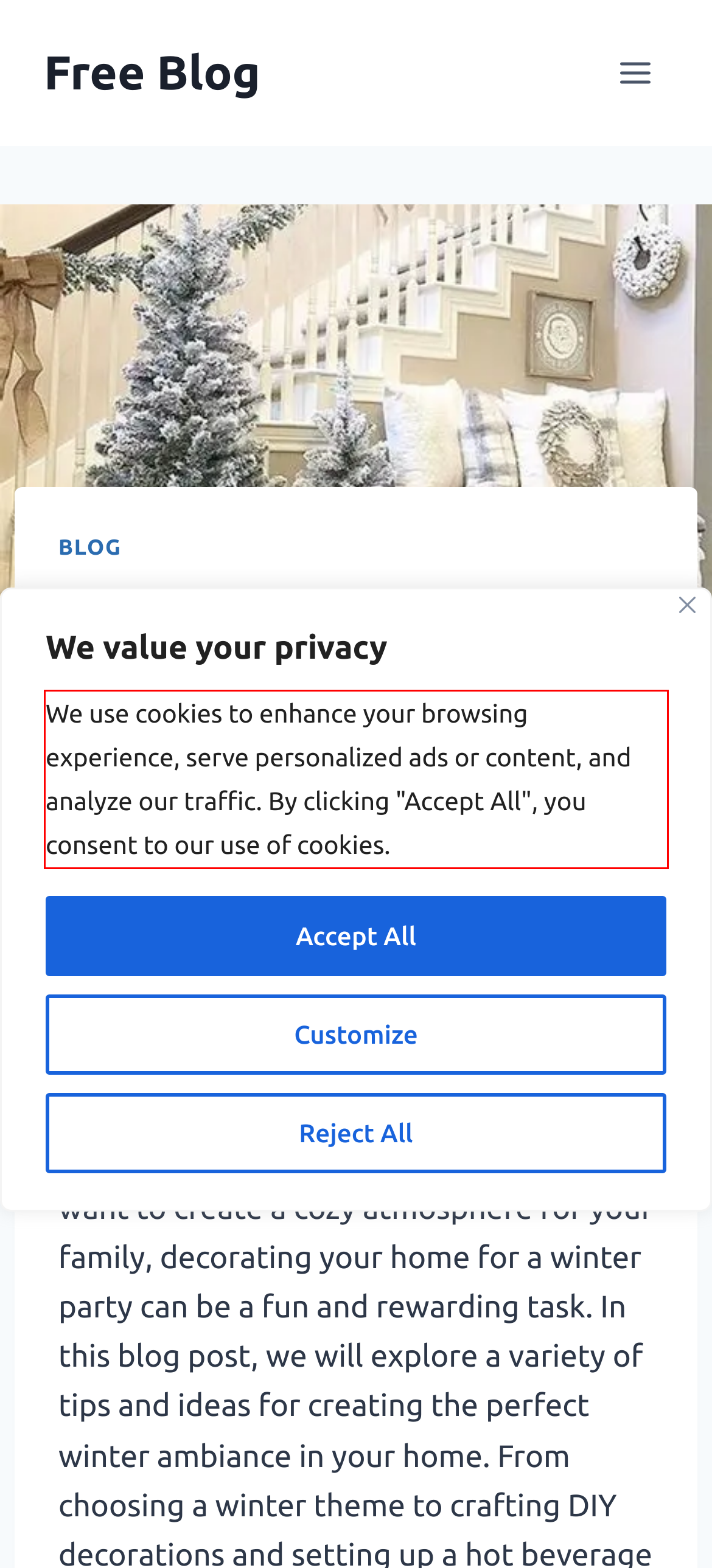Locate the red bounding box in the provided webpage screenshot and use OCR to determine the text content inside it.

We use cookies to enhance your browsing experience, serve personalized ads or content, and analyze our traffic. By clicking "Accept All", you consent to our use of cookies.